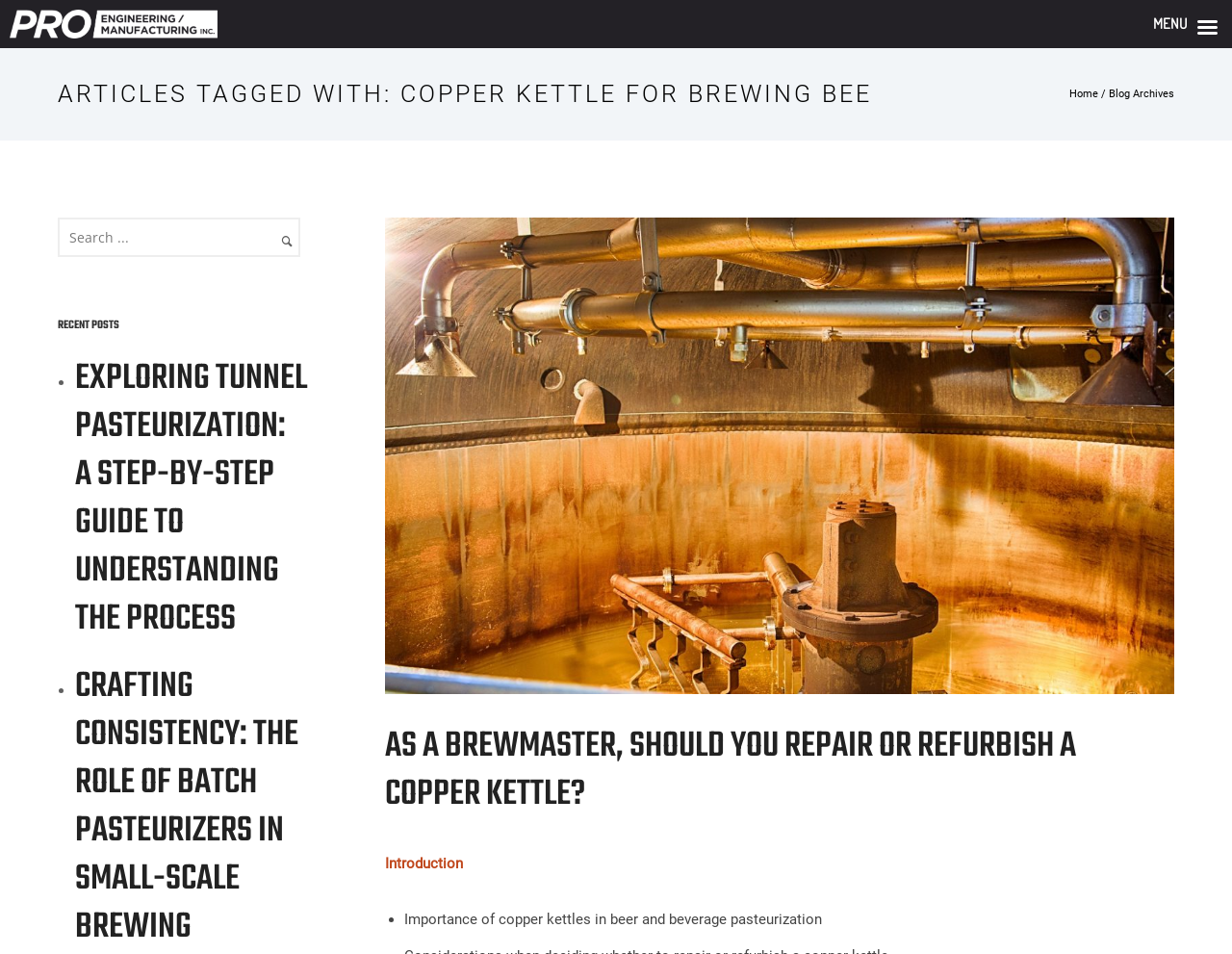What is the category of articles on this webpage?
Provide an in-depth answer to the question, covering all aspects.

Based on the static text 'ARTICLES TAGGED WITH: COPPER KETTLE FOR BREWING BEE' at the top of the webpage, it is clear that the articles on this webpage are categorized under 'Copper kettle for brewing bee'.